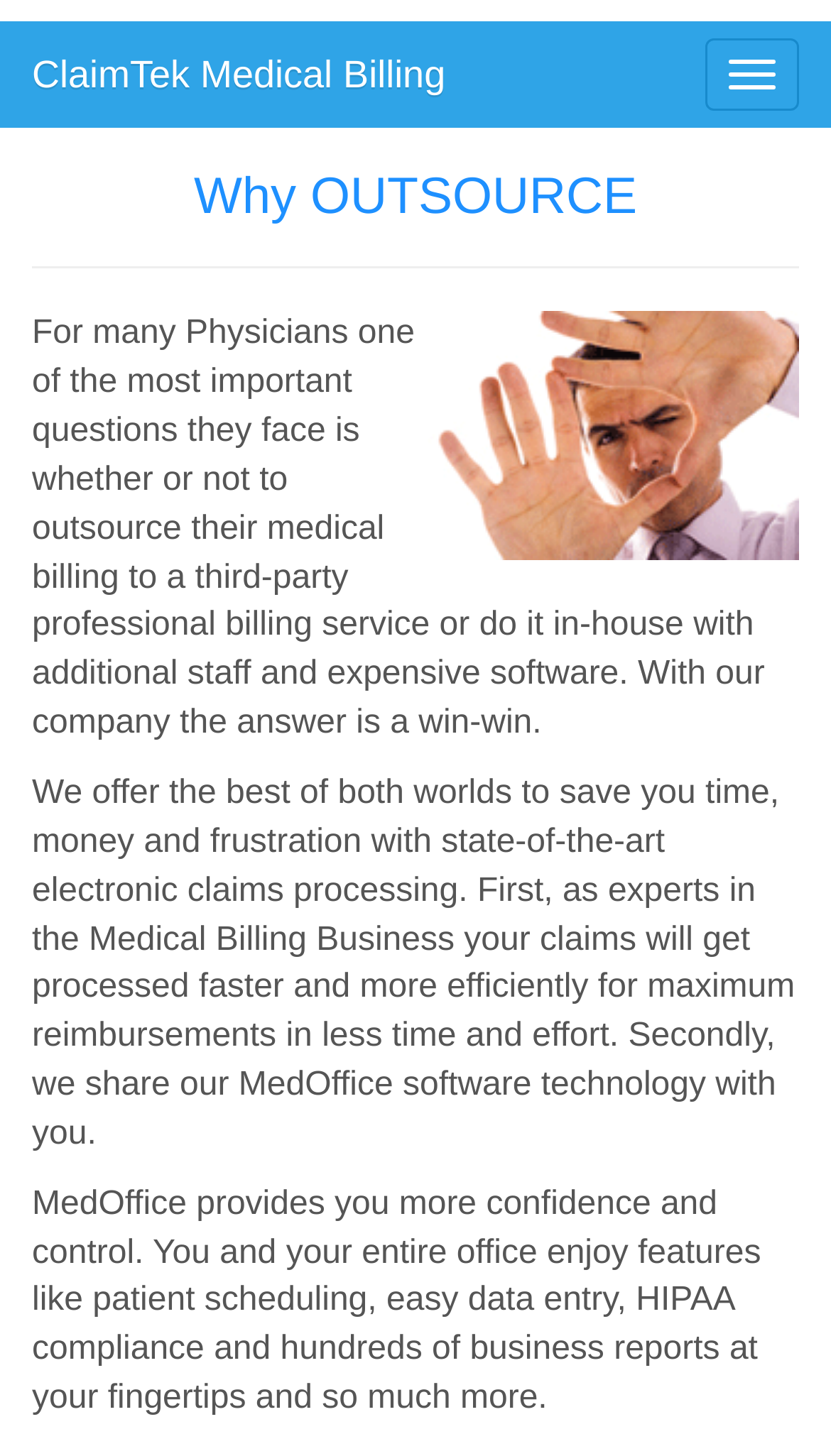Utilize the details in the image to thoroughly answer the following question: What is the advantage of using the company's service?

The webpage claims that using the company's medical billing service provides a win-win situation for physicians, as they can save time, money, and frustration while also getting the benefits of state-of-the-art electronic claims processing.